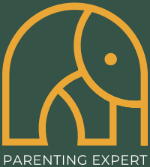Answer the question below in one word or phrase:
What font style is used for the text 'PARENTING EXPERT'?

modern